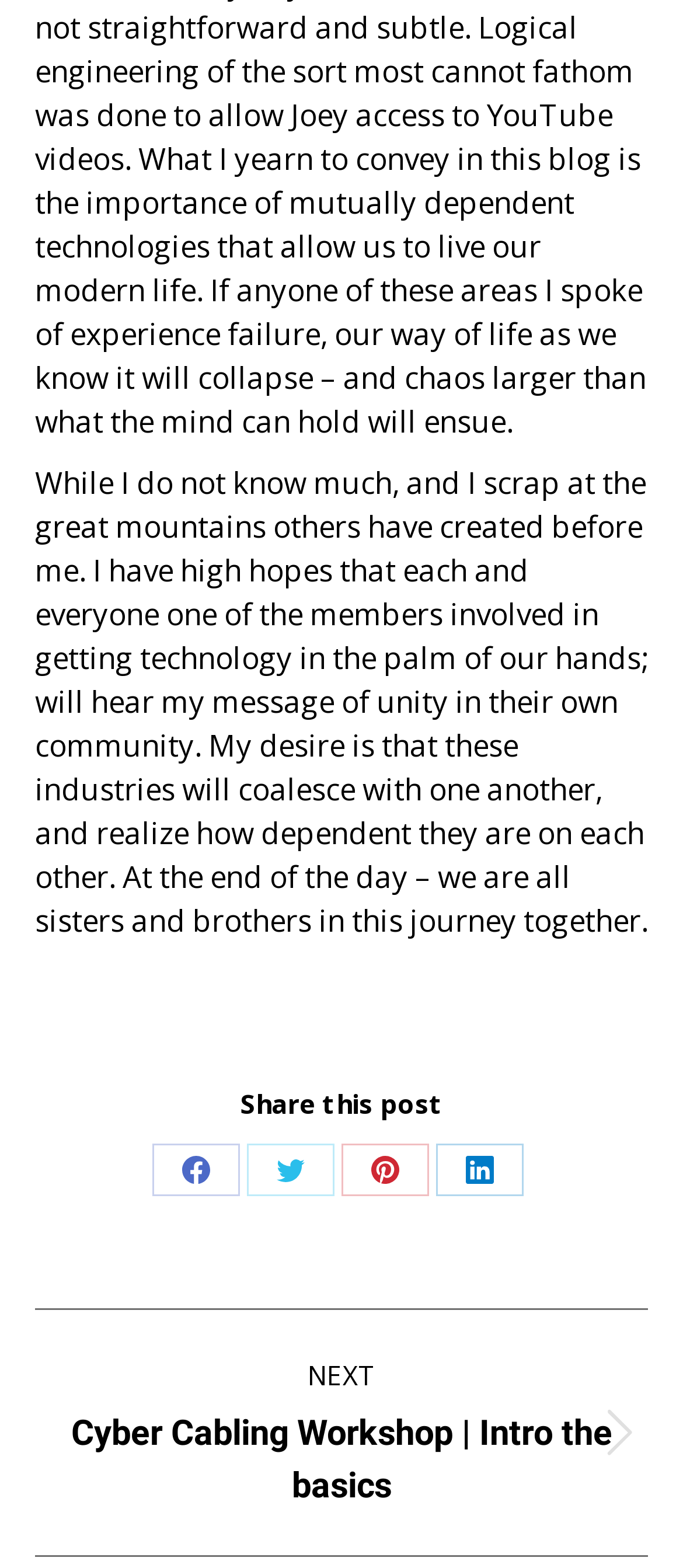Provide the bounding box coordinates of the HTML element described as: "TweetShare on Twitter". The bounding box coordinates should be four float numbers between 0 and 1, i.e., [left, top, right, bottom].

[0.362, 0.729, 0.49, 0.763]